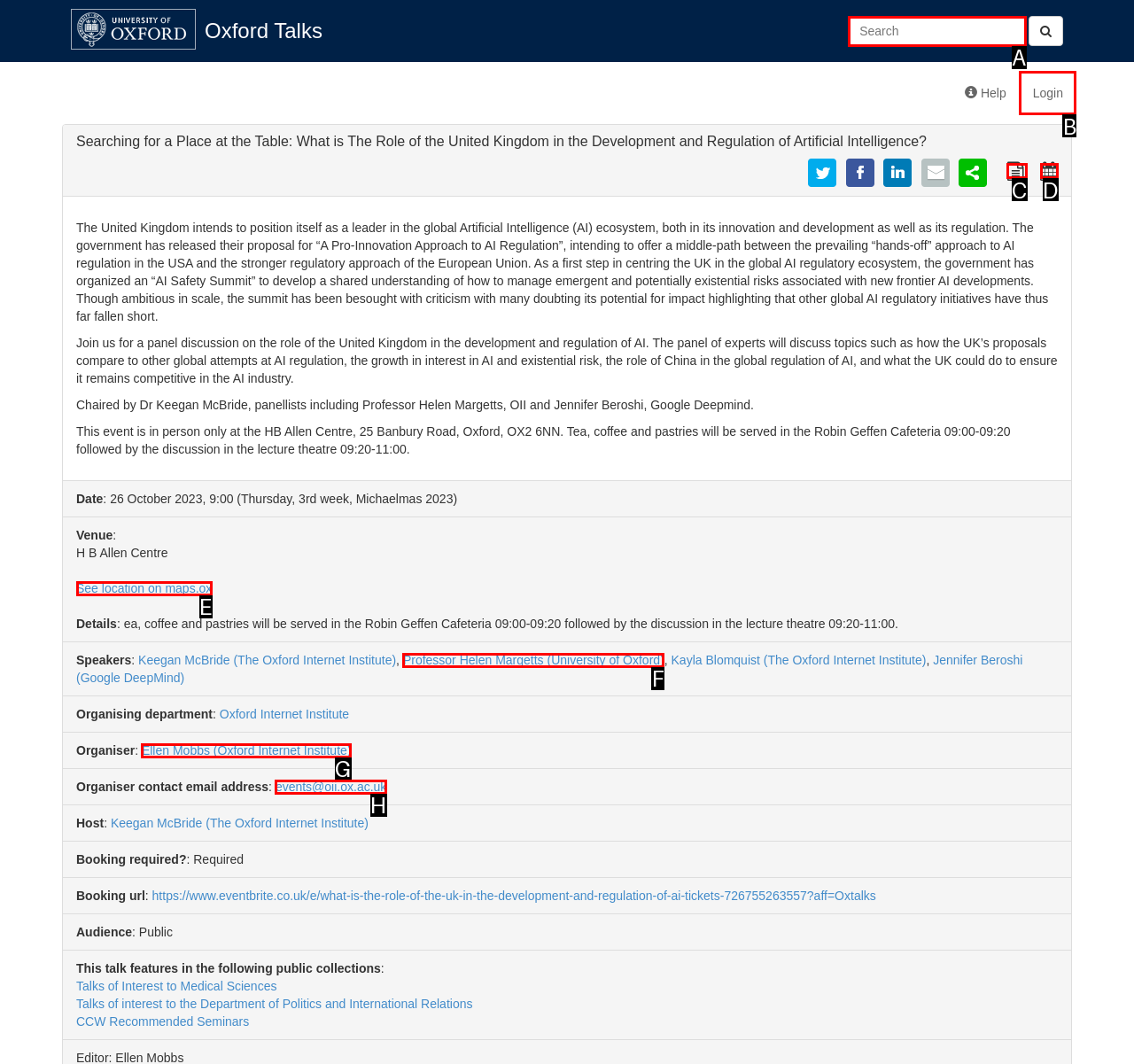Select the proper UI element to click in order to perform the following task: Login. Indicate your choice with the letter of the appropriate option.

B